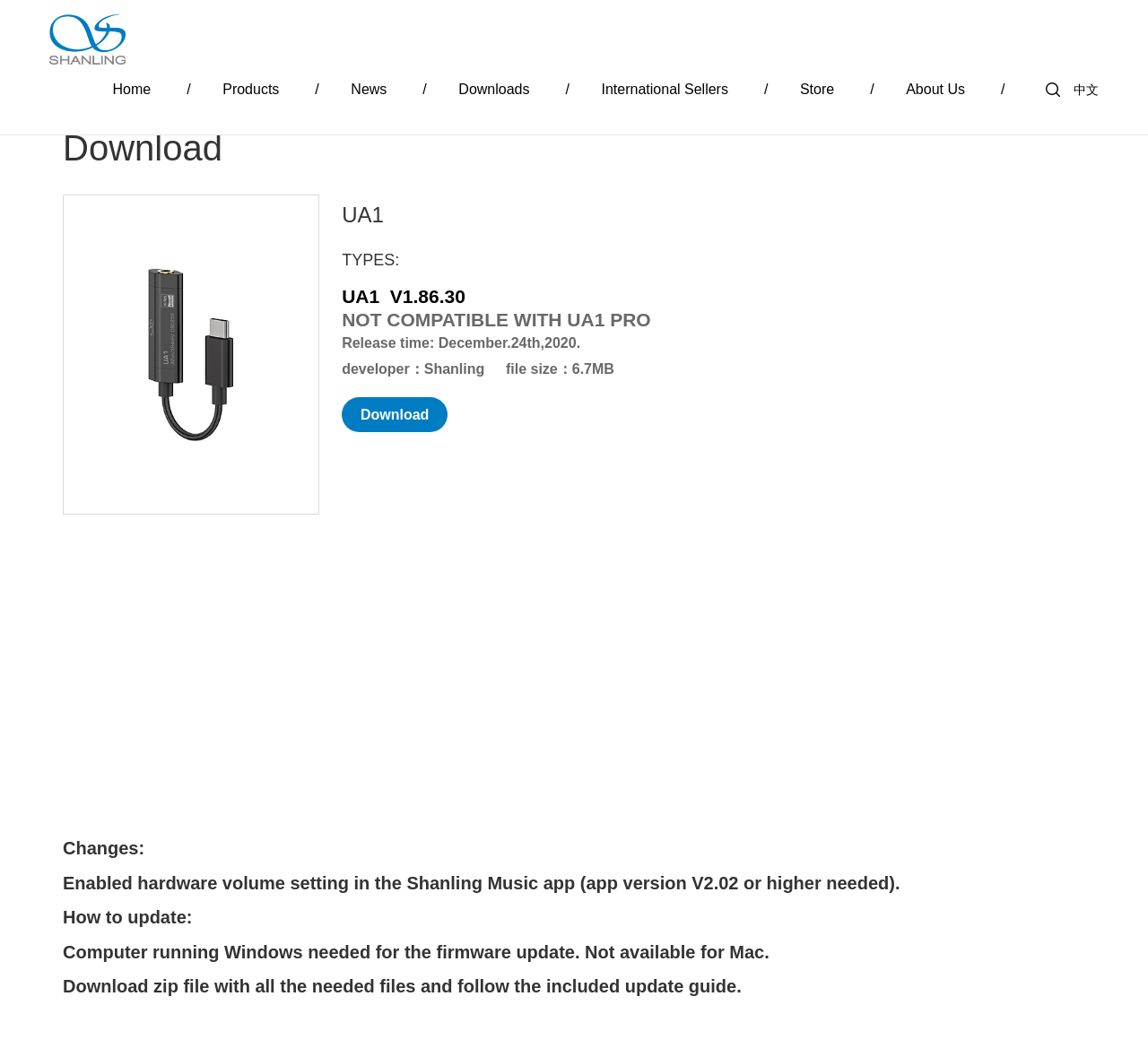What is the company name?
Answer the question with detailed information derived from the image.

The company name can be found in the top-left corner of the webpage, where it is written as 'Shenzhen Shanling Digital Techno' in both the link and the image elements.